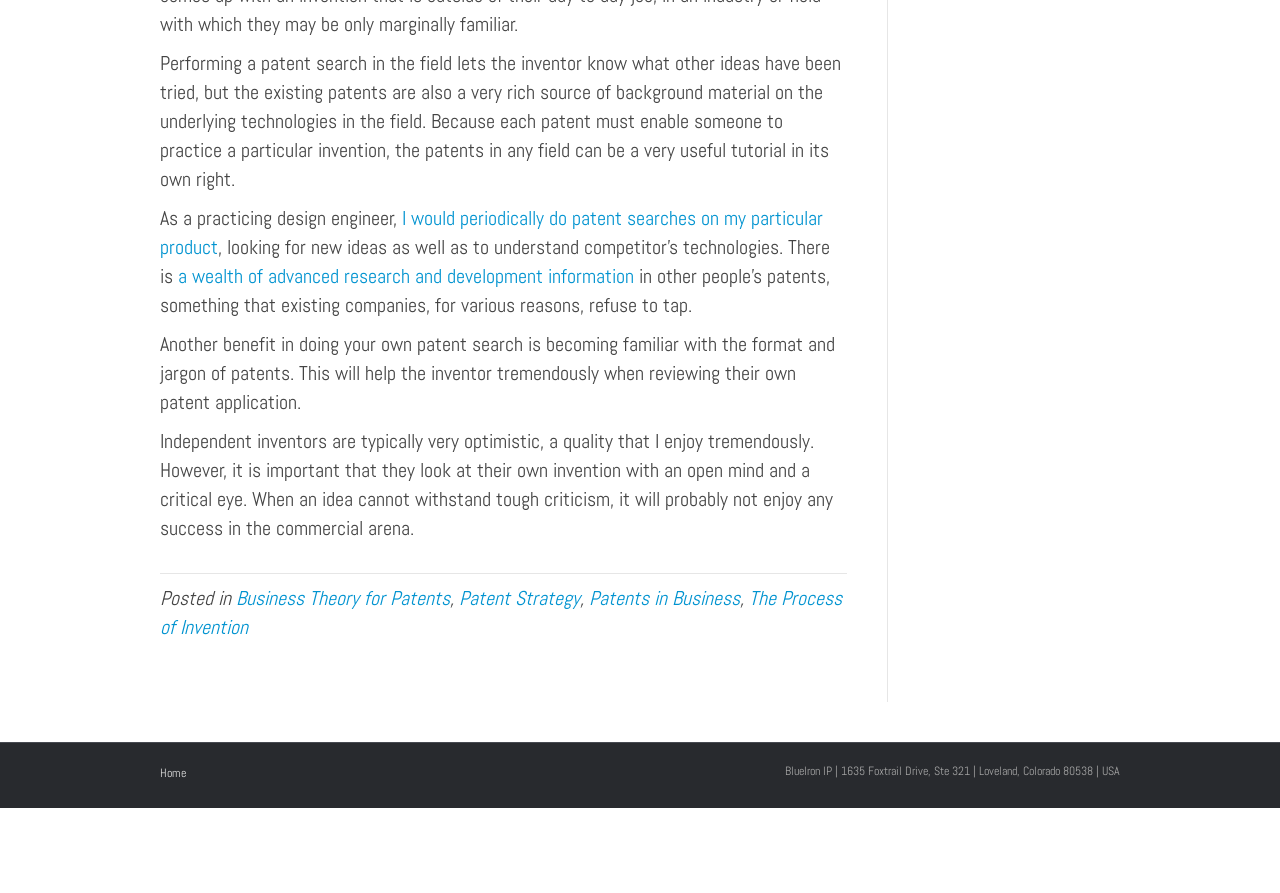Predict the bounding box of the UI element based on the description: "Patent Strategy". The coordinates should be four float numbers between 0 and 1, formatted as [left, top, right, bottom].

[0.359, 0.75, 0.453, 0.779]